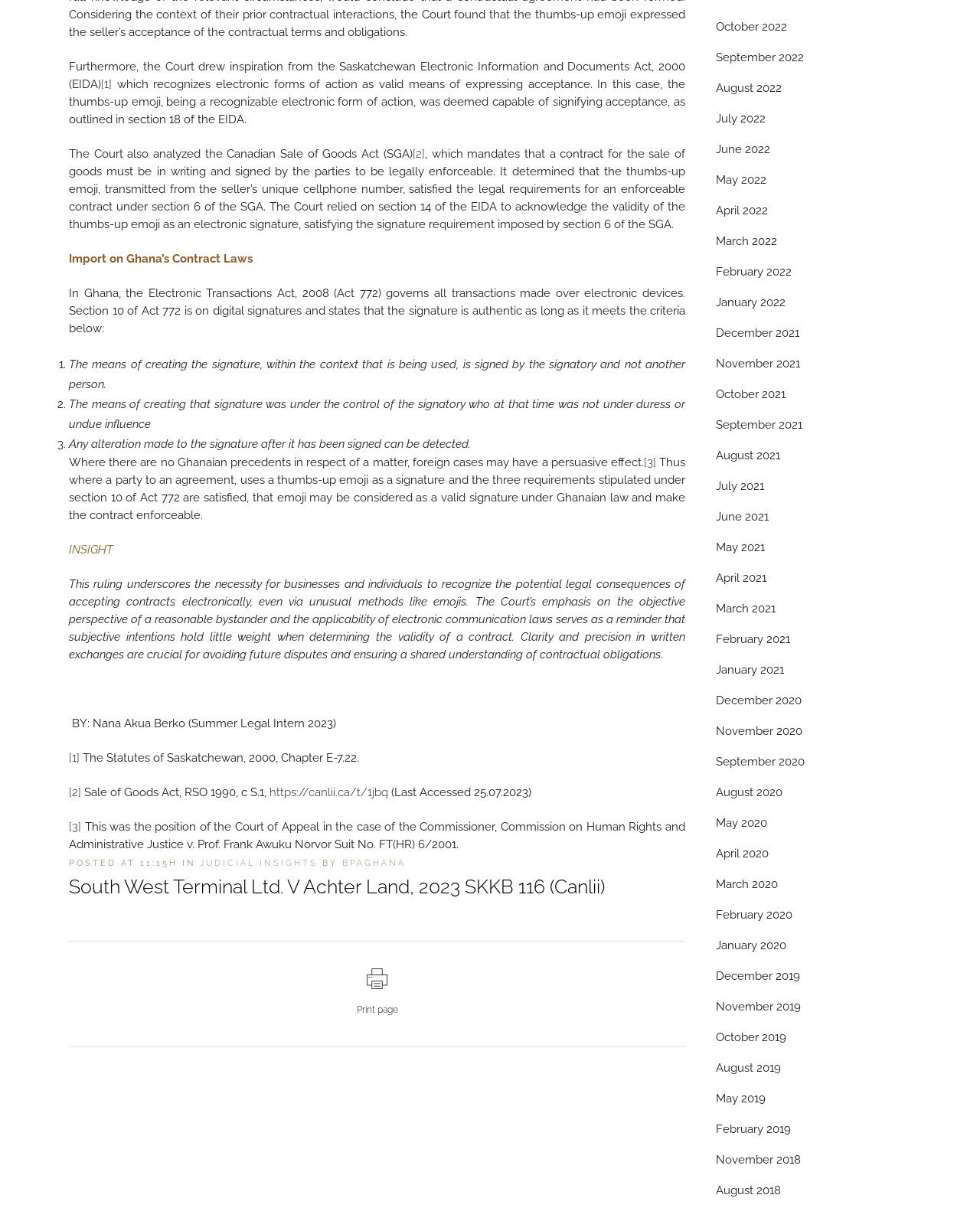What is the purpose of the 'INSIGHT' section in the article?
Please use the image to deliver a detailed and complete answer.

The 'INSIGHT' section of the article provides additional context and analysis on the contractual implications of using electronic signatures, such as the thumbs-up emoji. It highlights the importance of clarity and precision in written exchanges to avoid future disputes.